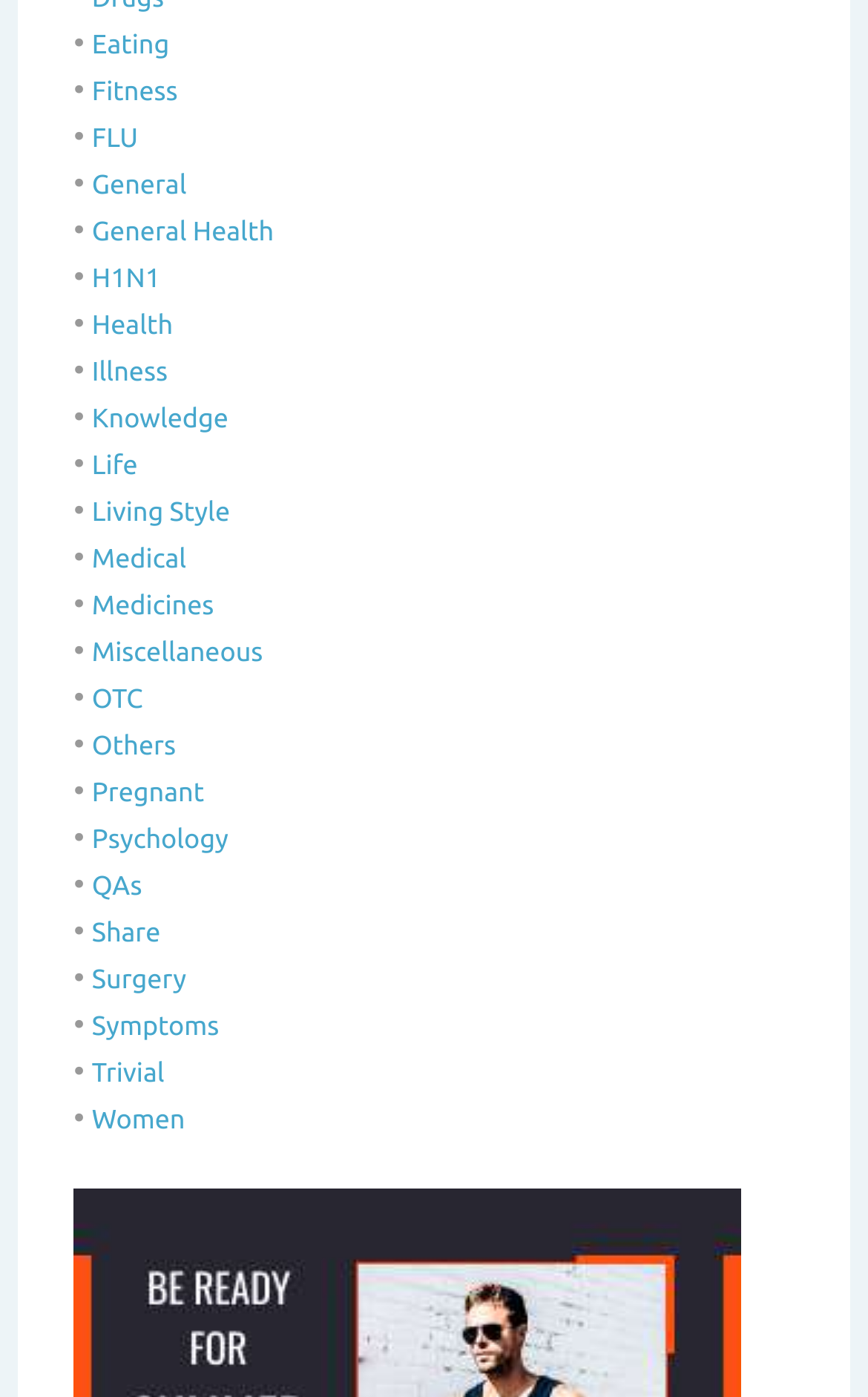Pinpoint the bounding box coordinates of the clickable area needed to execute the instruction: "Click on Eating". The coordinates should be specified as four float numbers between 0 and 1, i.e., [left, top, right, bottom].

[0.106, 0.022, 0.195, 0.043]